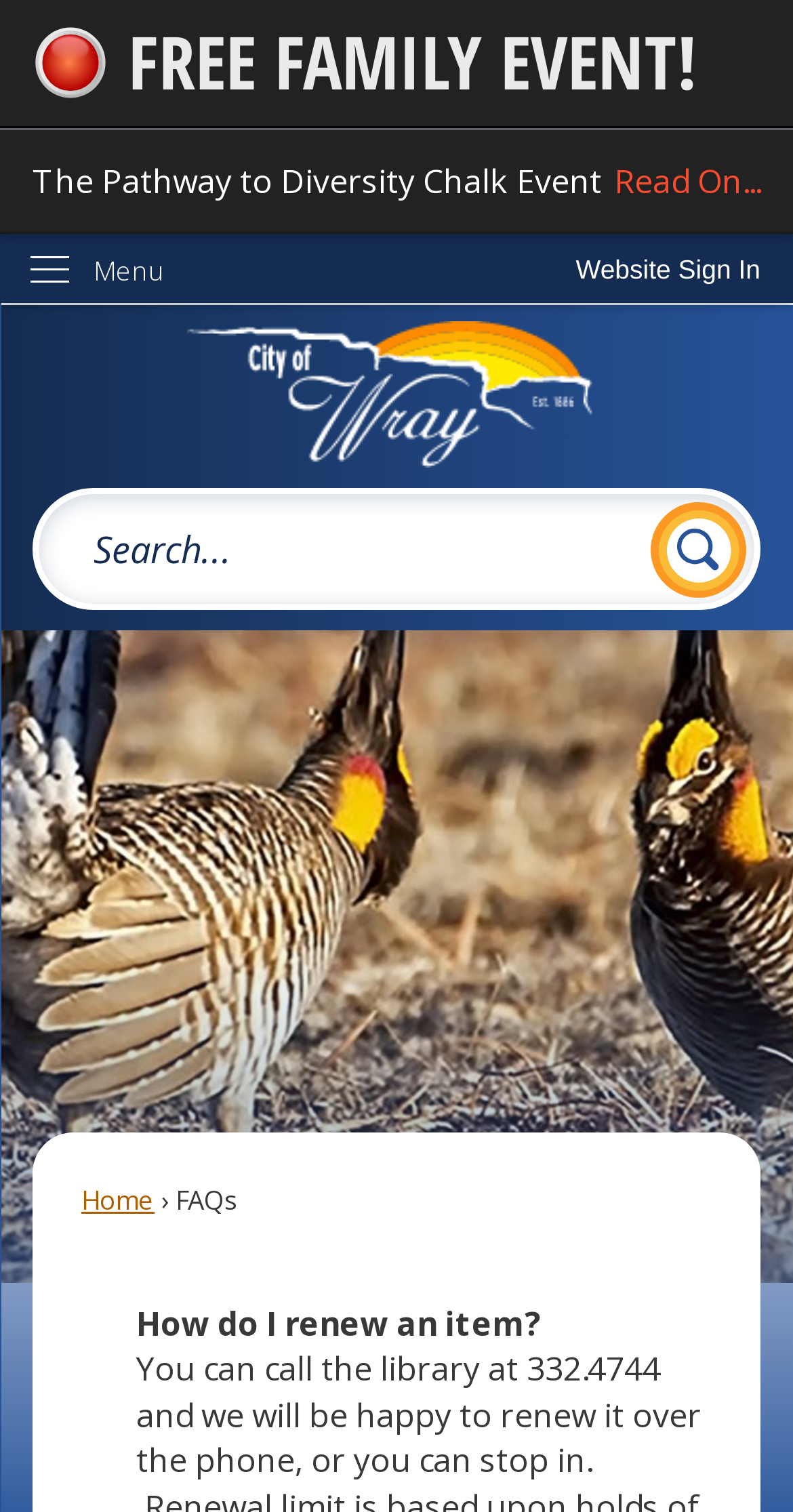Describe the webpage in detail, including text, images, and layout.

The webpage appears to be a FAQ page with a prominent search function. At the top left, there is a "Skip to Main Content" link, followed by an "Emergency Alert" link with an accompanying image. Below this, there is a link to "The Pathway to Diversity Chalk Event" with no accompanying image. 

To the right of these links, there is a "Website Sign In" button. Below this, there is a vertical menu with a "Menu" label. 

Further down, there is a "Home page" link with an accompanying image, taking up most of the width of the page. Below this, there is a search region with a search textbox, a "Search" button, and a search icon. The search region spans almost the entire width of the page.

At the bottom of the page, there are two links: "Home" and "FAQs", with the "FAQs" link being accompanied by a description list term and a static text "How do I renew an item?", which is likely the main content of the page.